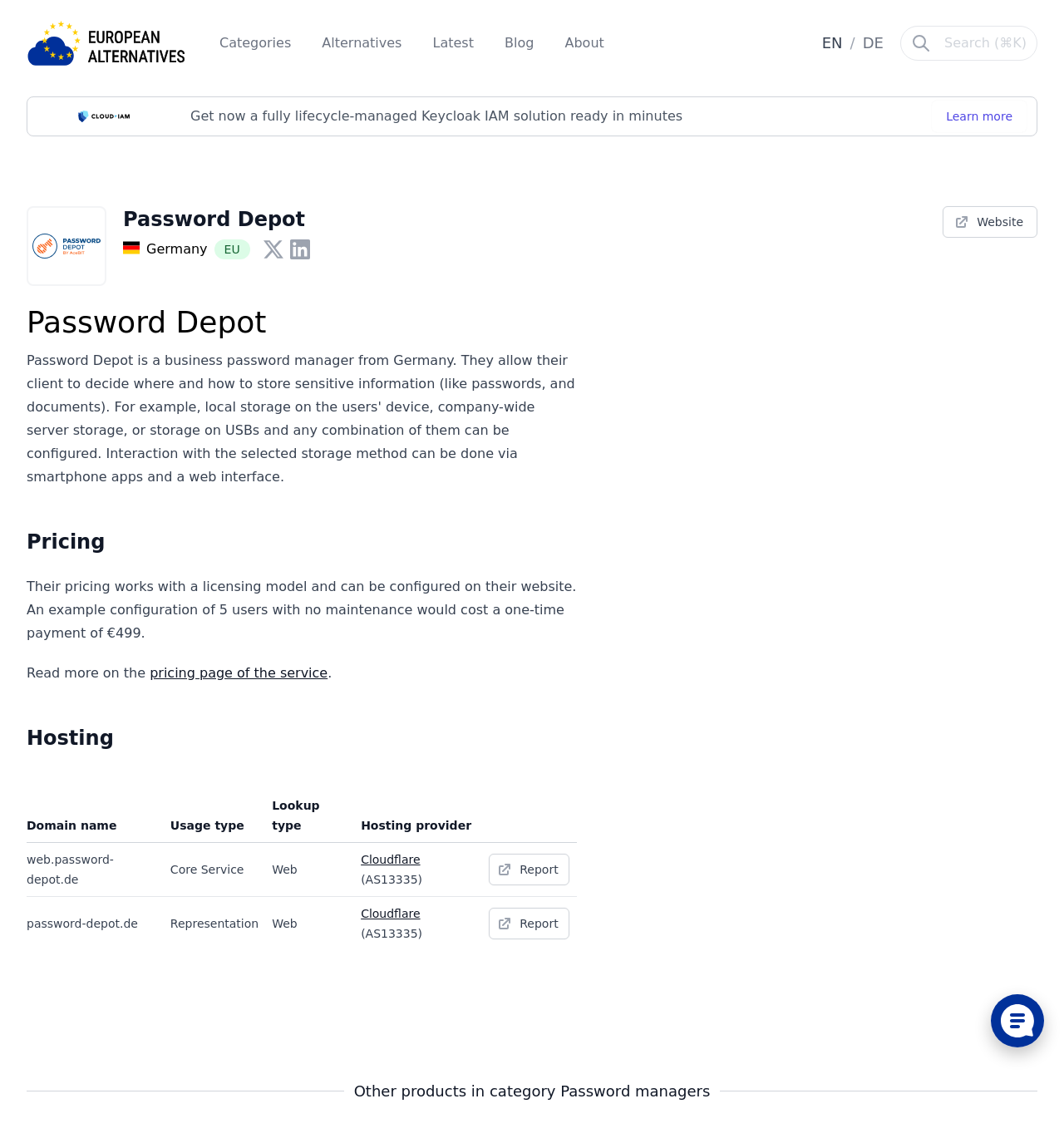Write an elaborate caption that captures the essence of the webpage.

The webpage is about Password Depot, a business password manager from Germany. At the top, there is a navigation bar with links to the homepage, categories, alternatives, latest, blog, and about sections. On the right side of the navigation bar, there are language options, including English and German, as well as a search bar.

Below the navigation bar, there is a section promoting a Cloud-IAM solution with a logo and a brief description. 

The main content of the webpage is divided into sections. The first section displays the Password Depot logo and a heading with the company name. Below the heading, there is a brief description of the company, including its location in Germany and a European Union abbreviation. The section also includes links to the company's Twitter and LinkedIn profiles.

The next section is about pricing, with a heading and a brief description of the pricing model. There is also a link to the pricing page of the service.

Following the pricing section, there is a section about hosting, which includes a table with information about domain names, usage types, lookup types, and hosting providers. The table has two rows, each with information about a different domain name.

At the bottom of the page, there is a section with a heading "Other products in category Password managers" and a button labeled "Open" with an icon.

Throughout the page, there are several images, including logos, icons, and a report icon.